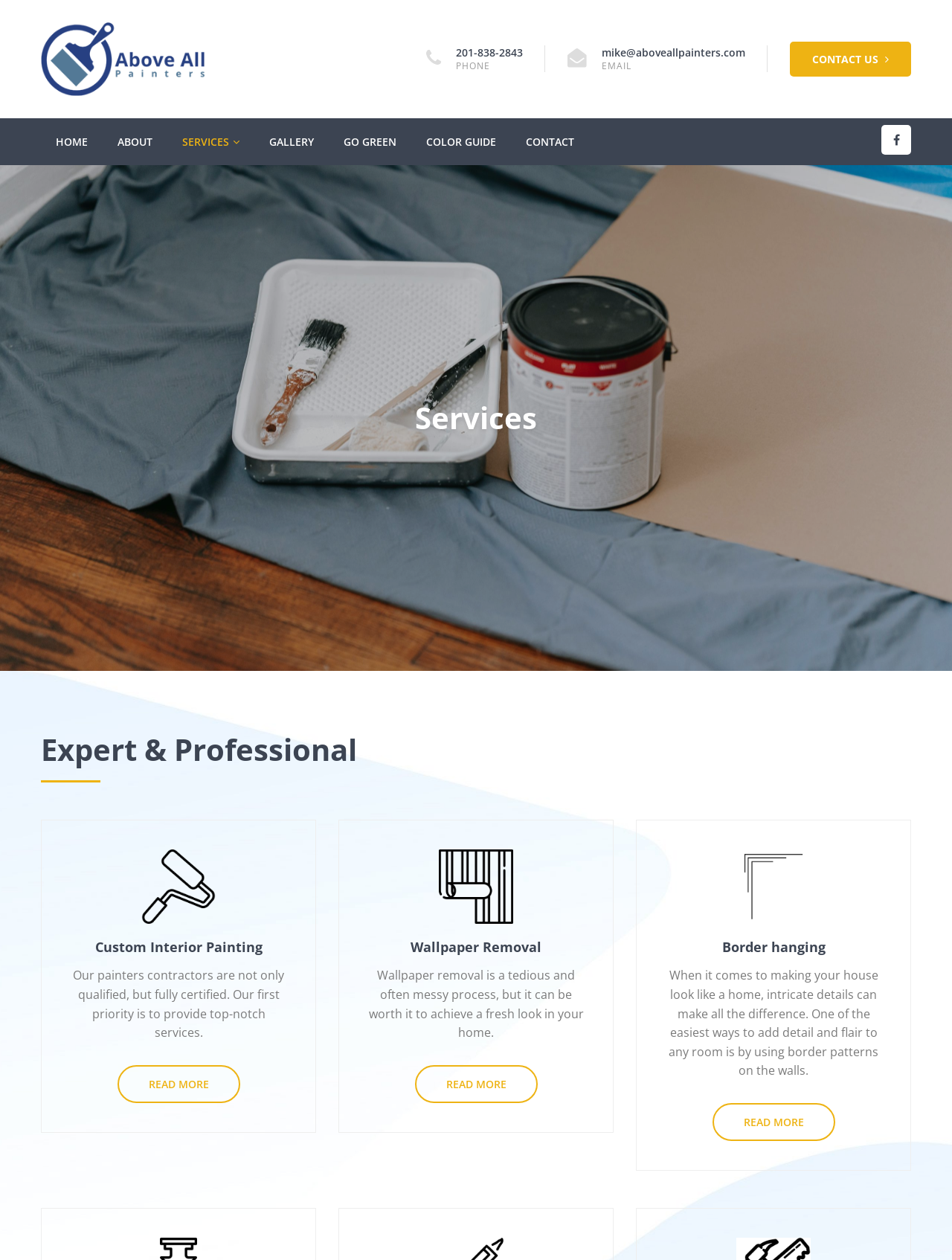Predict the bounding box of the UI element that fits this description: "Read More".

[0.748, 0.875, 0.877, 0.906]